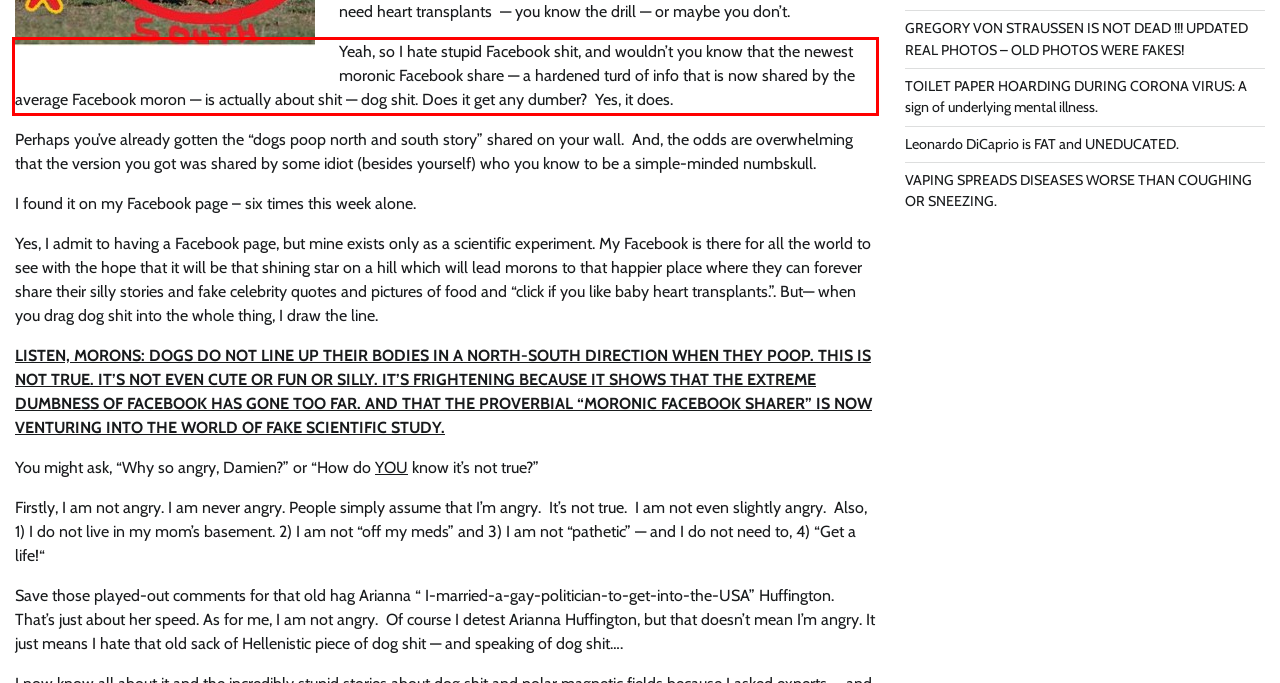You are provided with a screenshot of a webpage that includes a red bounding box. Extract and generate the text content found within the red bounding box.

Yeah, so I hate stupid Facebook shit, and wouldn’t you know that the newest moronic Facebook share — a hardened turd of info that is now shared by the average Facebook moron — is actually about shit — dog shit. Does it get any dumber? Yes, it does.